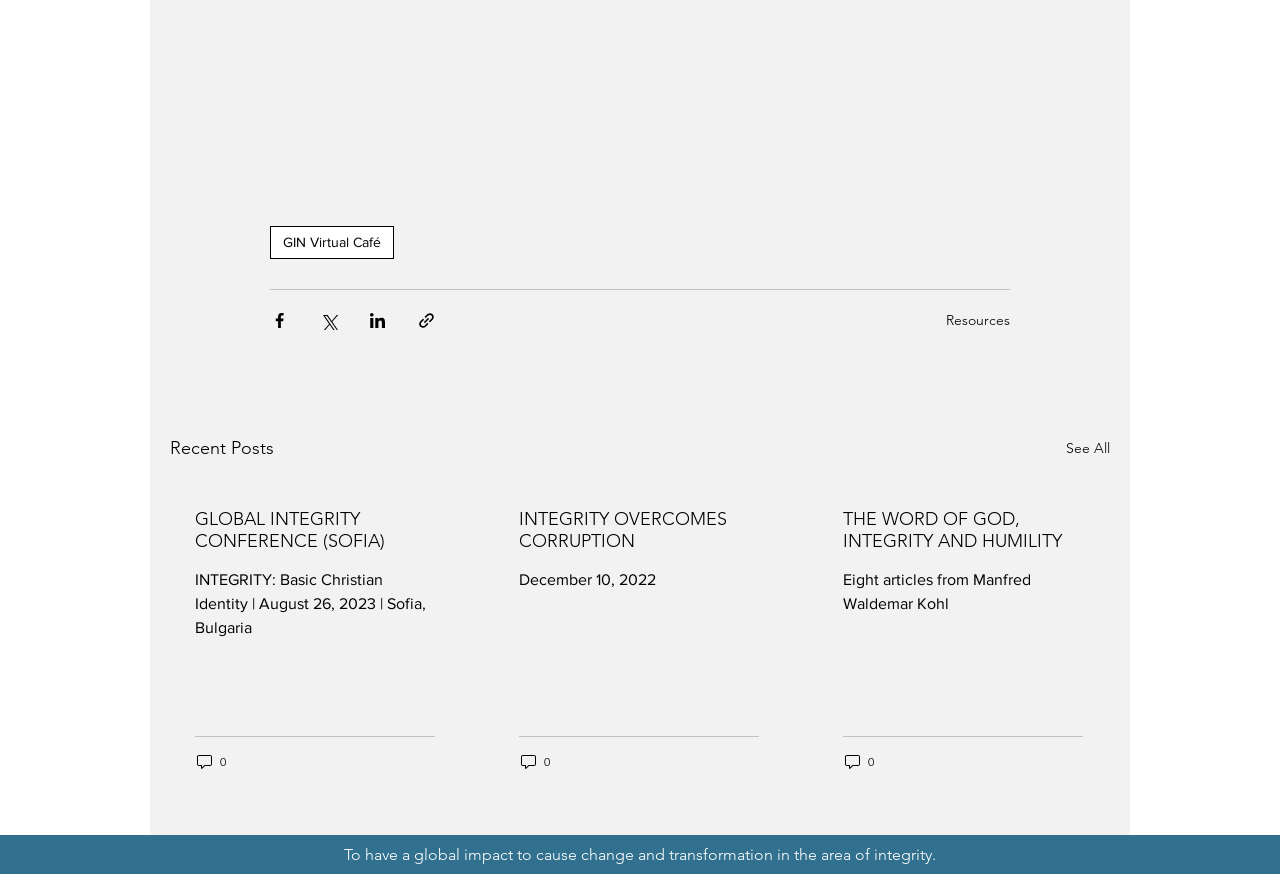Please determine the bounding box coordinates of the element's region to click in order to carry out the following instruction: "Read the 'Recent Posts' section". The coordinates should be four float numbers between 0 and 1, i.e., [left, top, right, bottom].

[0.133, 0.497, 0.214, 0.53]